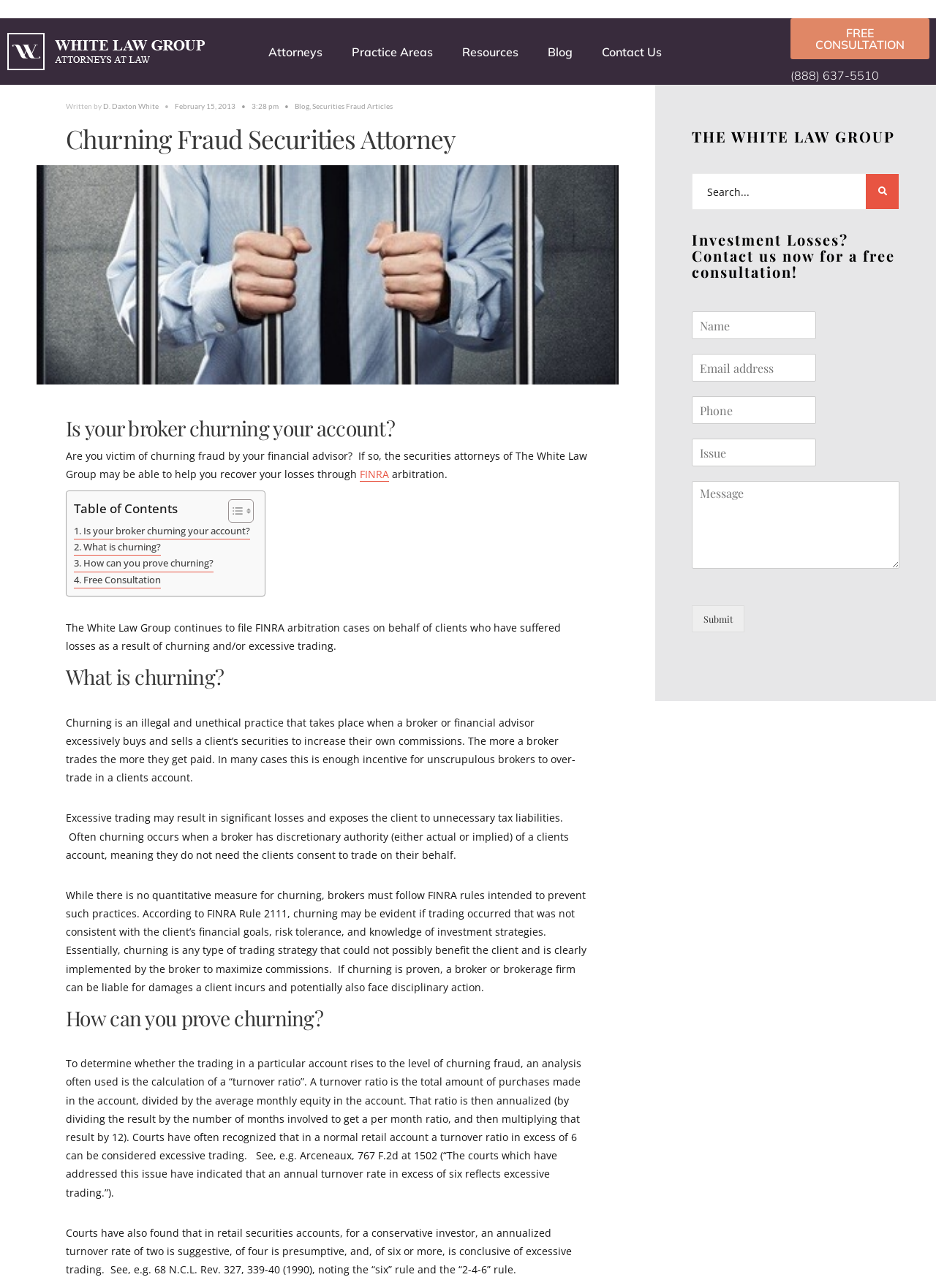Identify the bounding box coordinates for the element you need to click to achieve the following task: "Click the 'FINRA' link". The coordinates must be four float values ranging from 0 to 1, formatted as [left, top, right, bottom].

[0.384, 0.363, 0.416, 0.374]